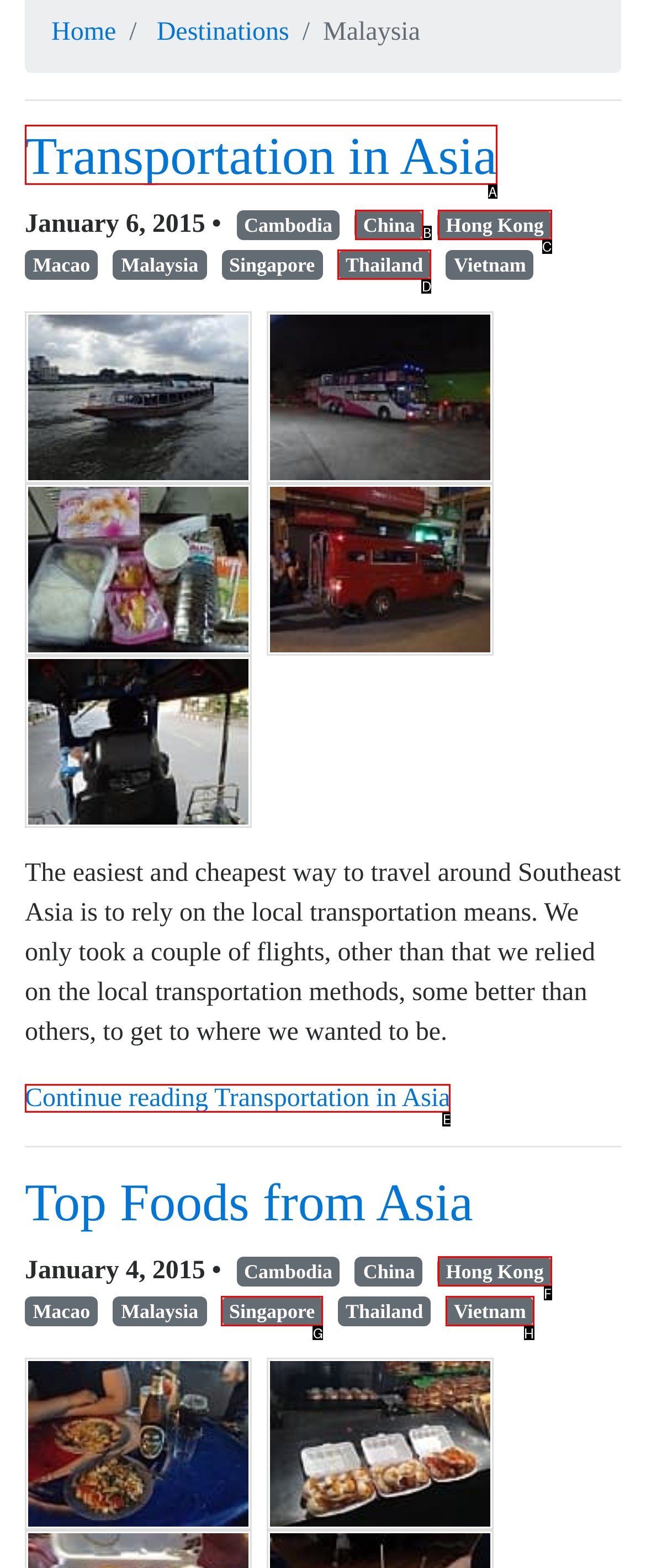Select the appropriate option that fits: Hong Kong
Reply with the letter of the correct choice.

C